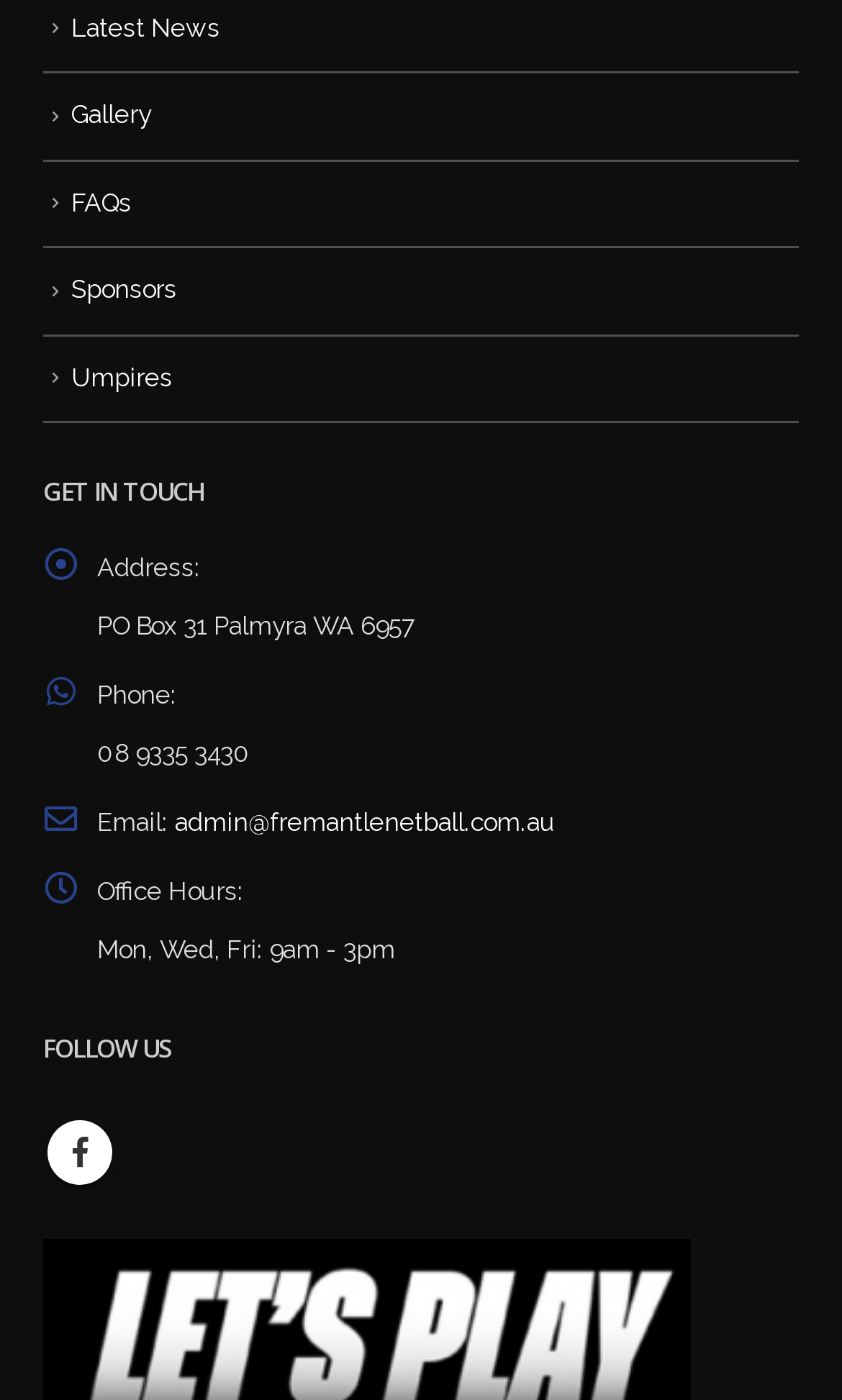Respond to the question below with a single word or phrase:
What is the phone number of the organization?

08 9335 3430